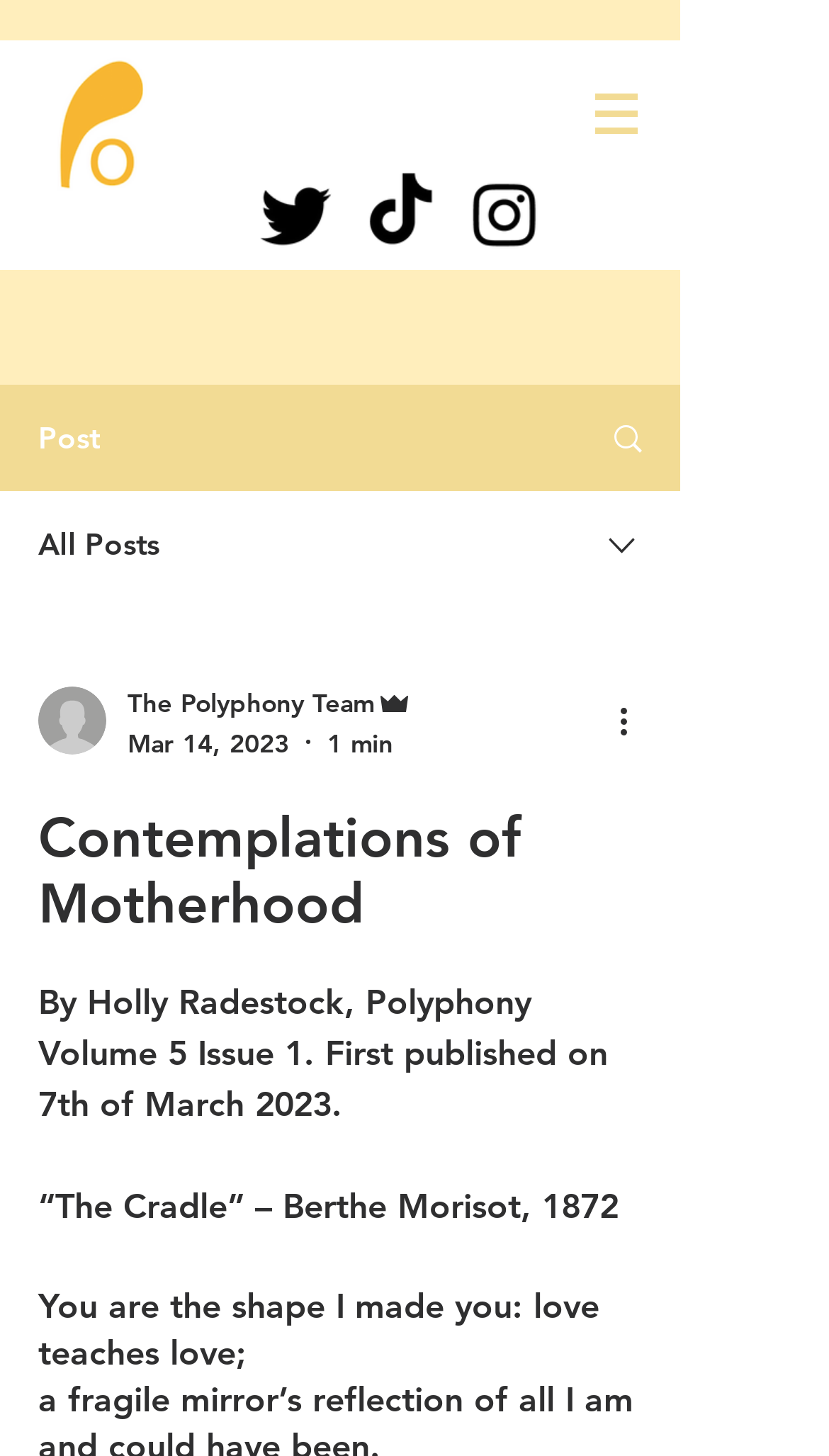Please answer the following question using a single word or phrase: 
What is the date of publication?

7th of March 2023